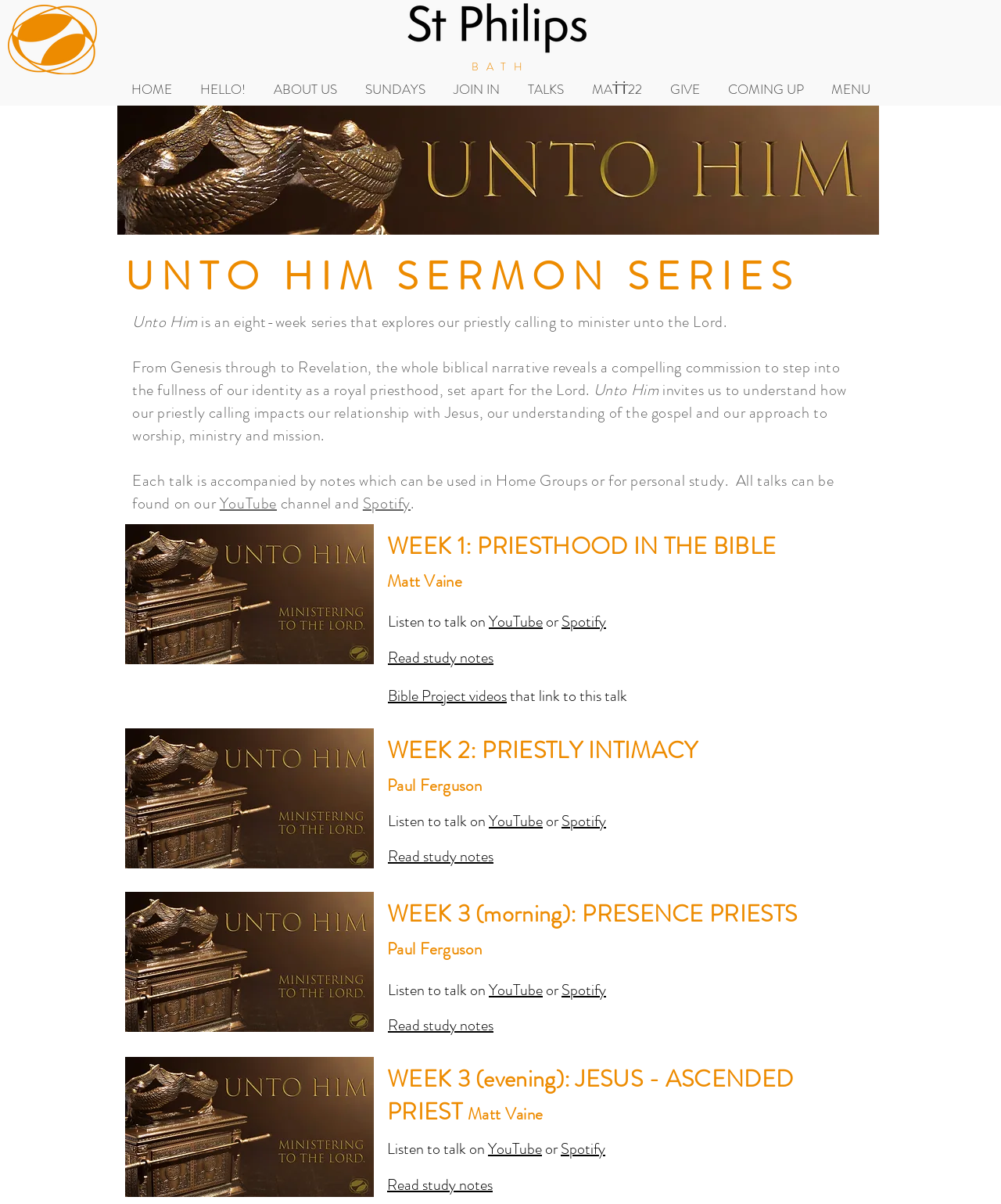Please provide a comprehensive answer to the question below using the information from the image: Who is the speaker of the Week 1 talk?

I looked at the first heading that starts with 'WEEK' and found that the speaker of the Week 1 talk is Matt Vaine.